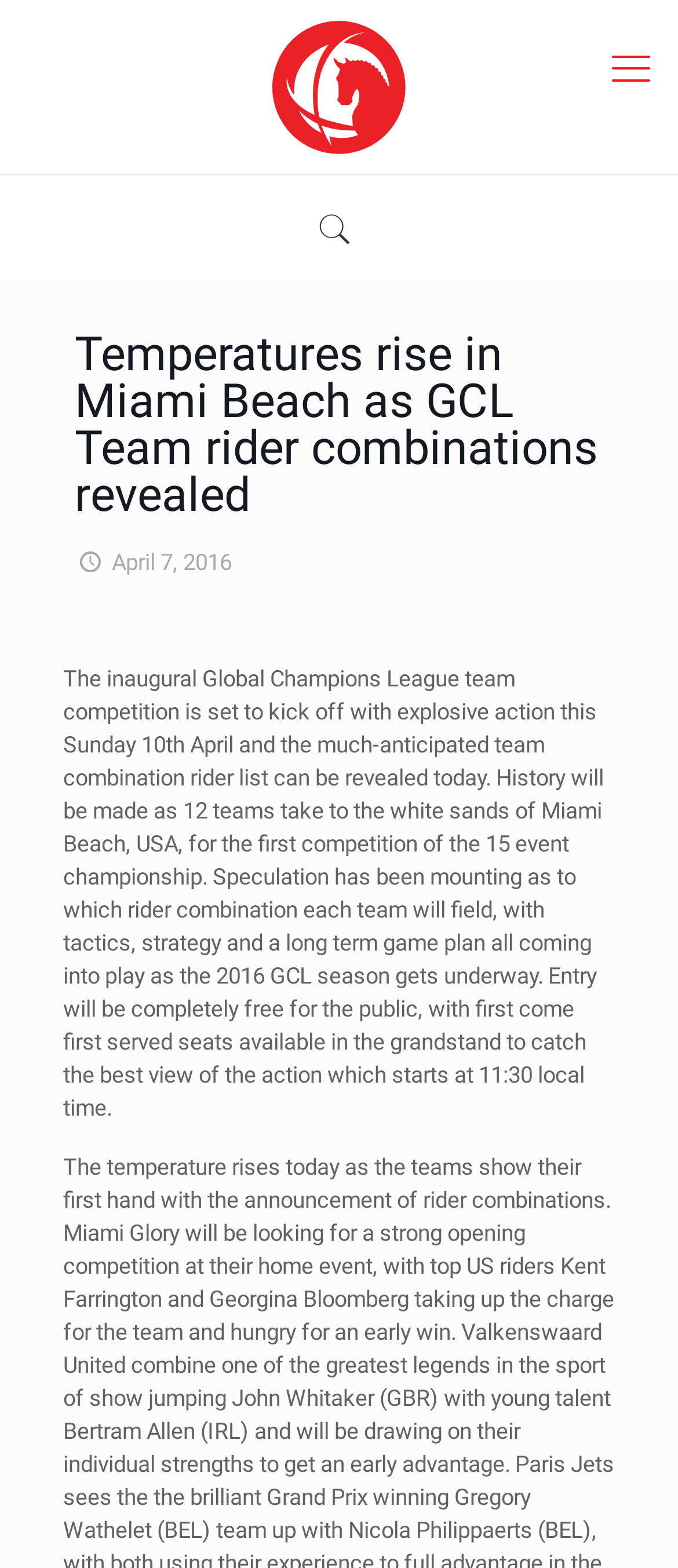Is the entry to the competition free?
Using the image as a reference, answer with just one word or a short phrase.

Yes